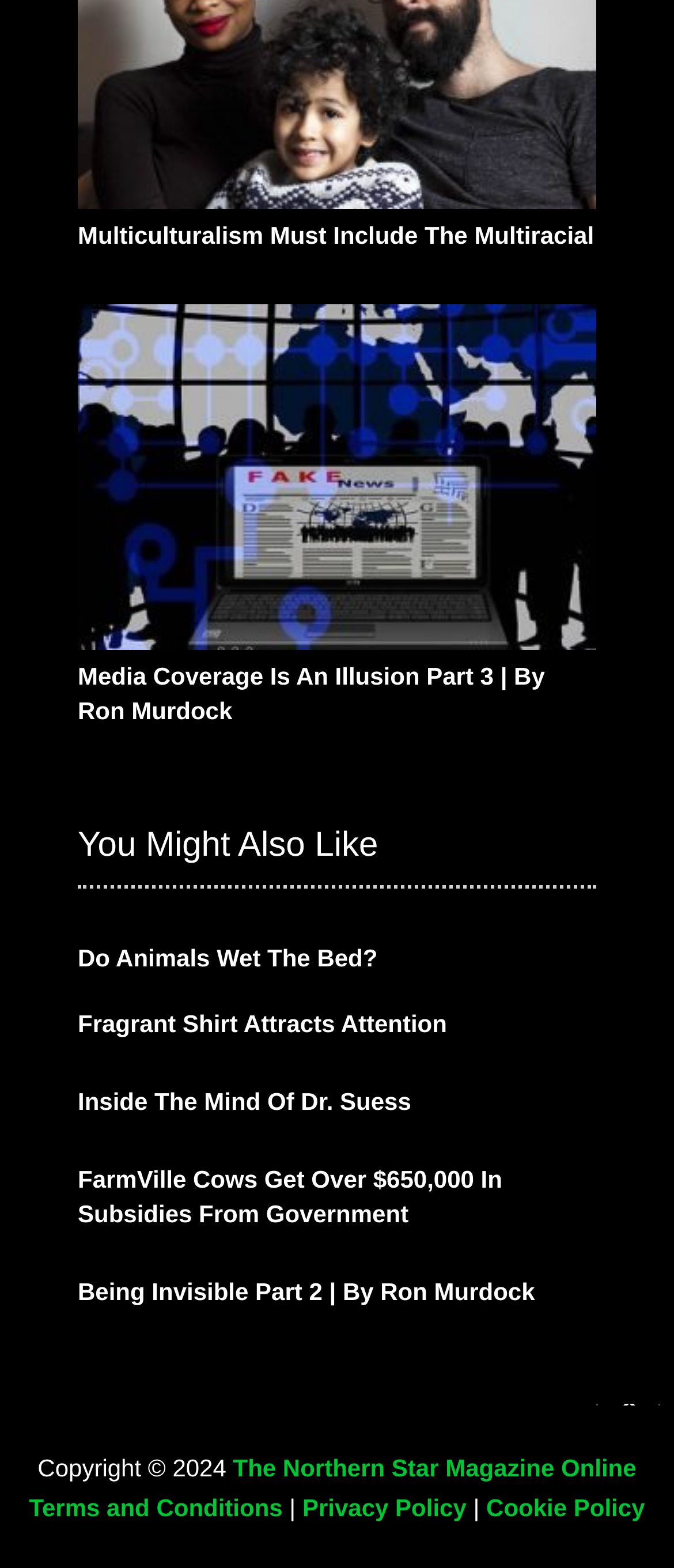Please determine the bounding box coordinates of the area that needs to be clicked to complete this task: 'View the image 'Media Coverage Is An Illusion Part 3 | By Ron Murdock''. The coordinates must be four float numbers between 0 and 1, formatted as [left, top, right, bottom].

[0.115, 0.194, 0.885, 0.414]